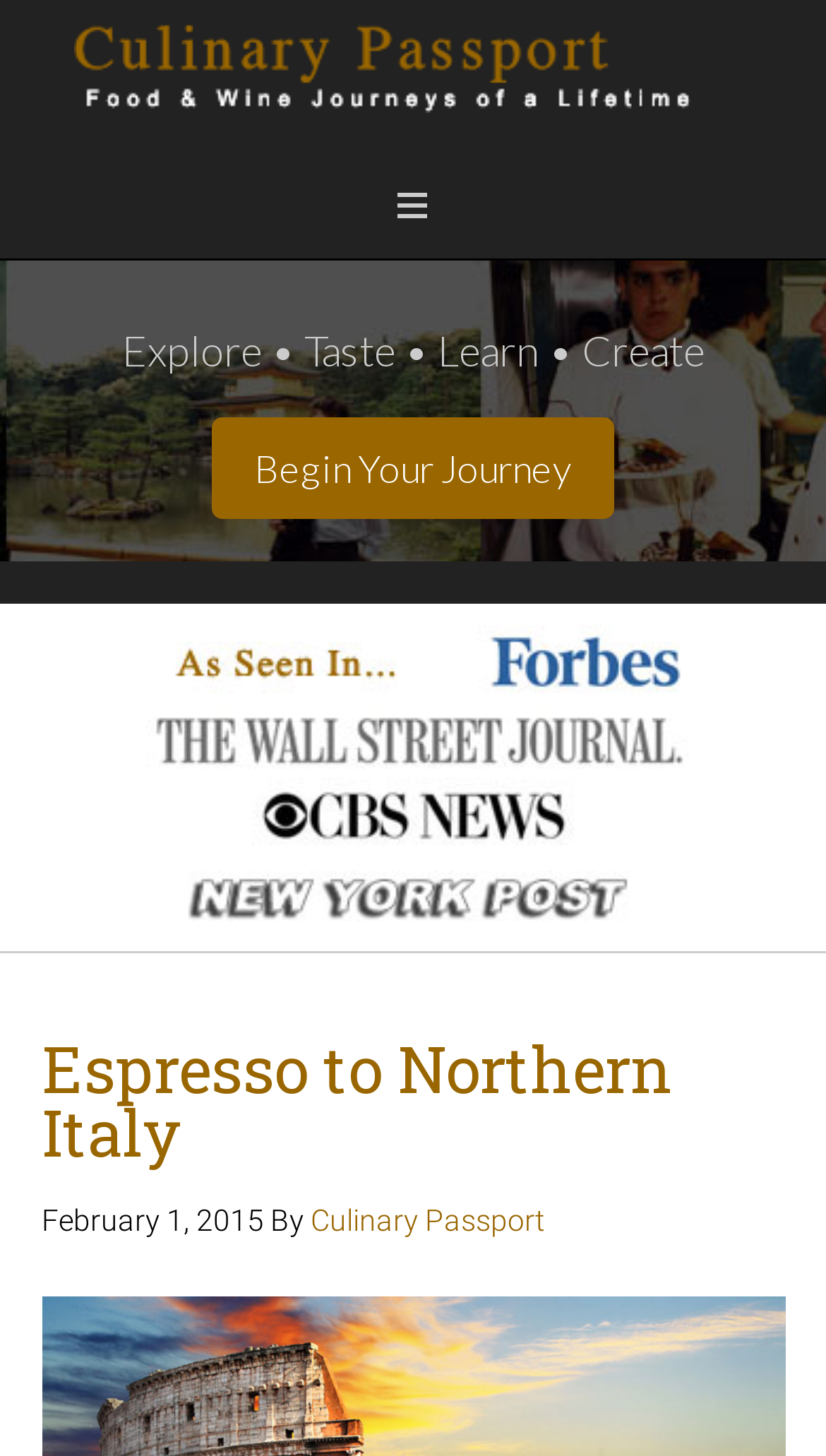What is the theme of the webpage?
Provide a detailed and well-explained answer to the question.

The theme of the webpage can be inferred from the title 'Espresso to Northern Italy' and the tagline 'Explore • Taste • Learn • Create', which suggest a culinary journey to Northern Italy.